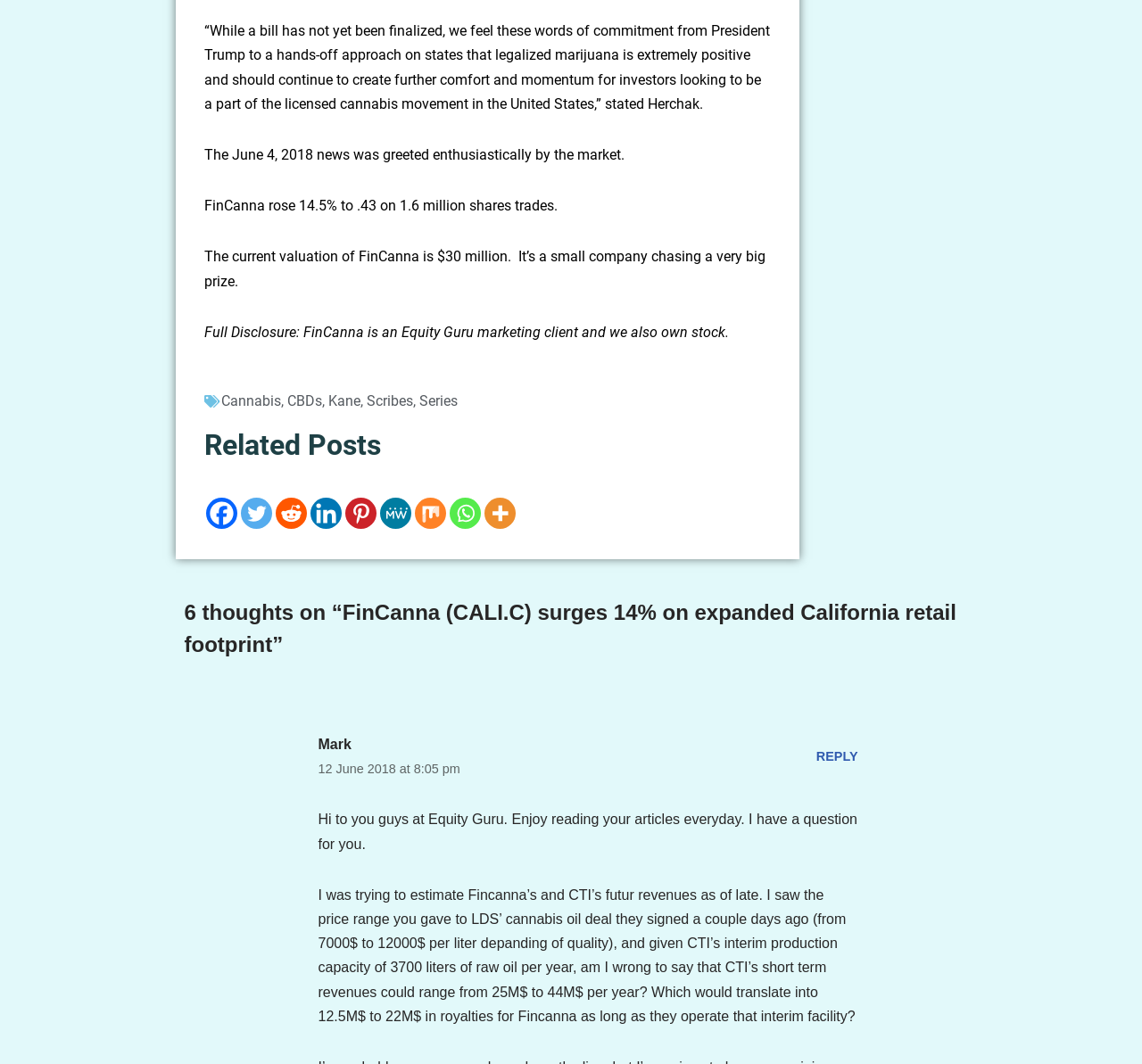Identify the bounding box coordinates of the area you need to click to perform the following instruction: "Click on the 'More' link".

[0.424, 0.468, 0.451, 0.497]